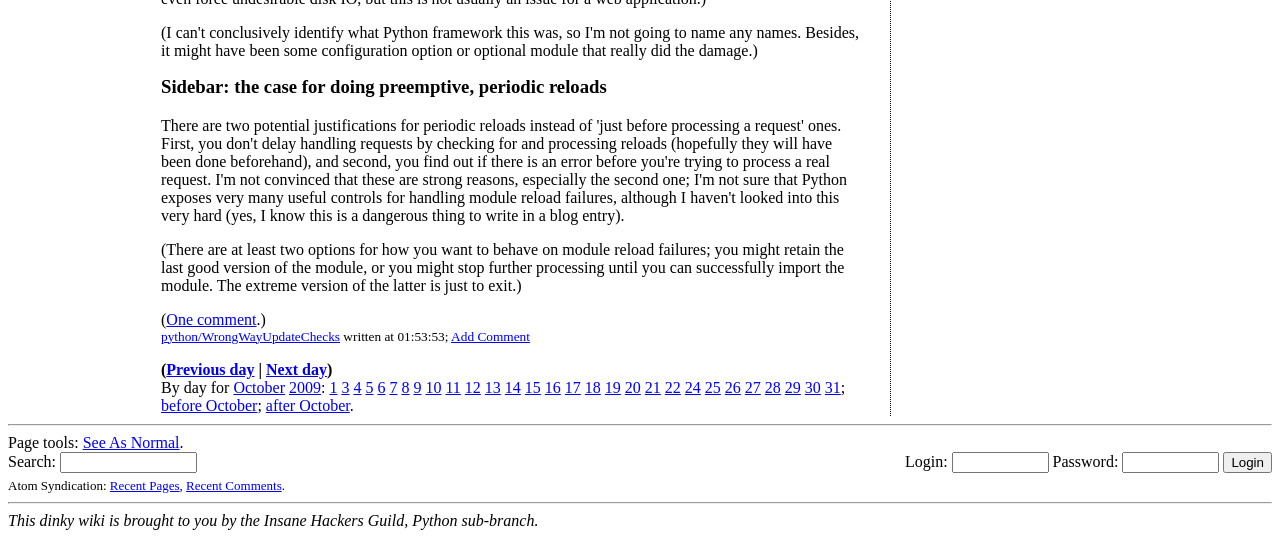Can you provide the bounding box coordinates for the element that should be clicked to implement the instruction: "Click on the 'Add Comment' link"?

[0.352, 0.611, 0.414, 0.639]